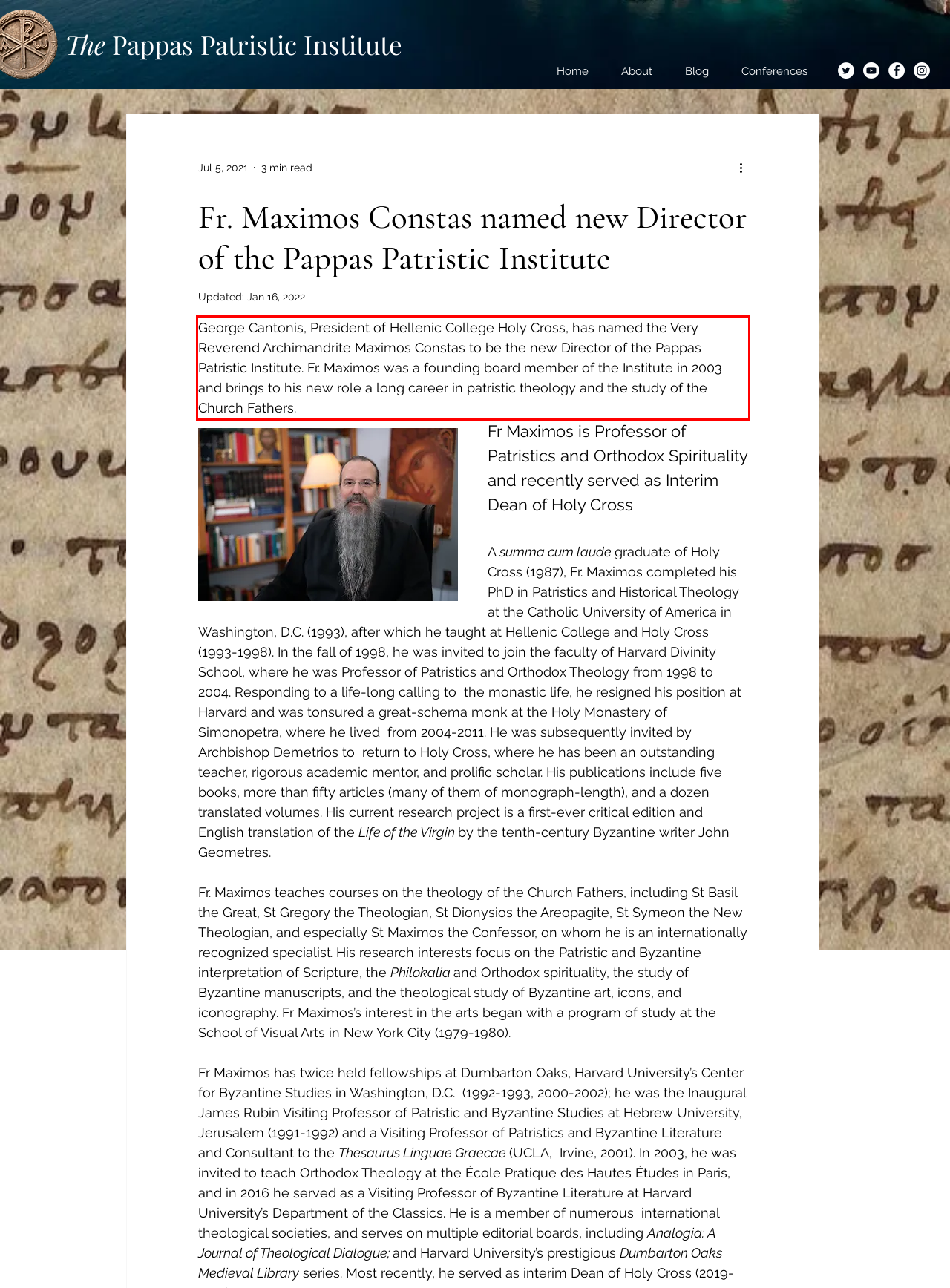Given a webpage screenshot, identify the text inside the red bounding box using OCR and extract it.

George Cantonis, President of Hellenic College Holy Cross, has named the Very Reverend Archimandrite Maximos Constas to be the new Director of the Pappas Patristic Institute. Fr. Maximos was a founding board member of the Institute in 2003 and brings to his new role a long career in patristic theology and the study of the Church Fathers.